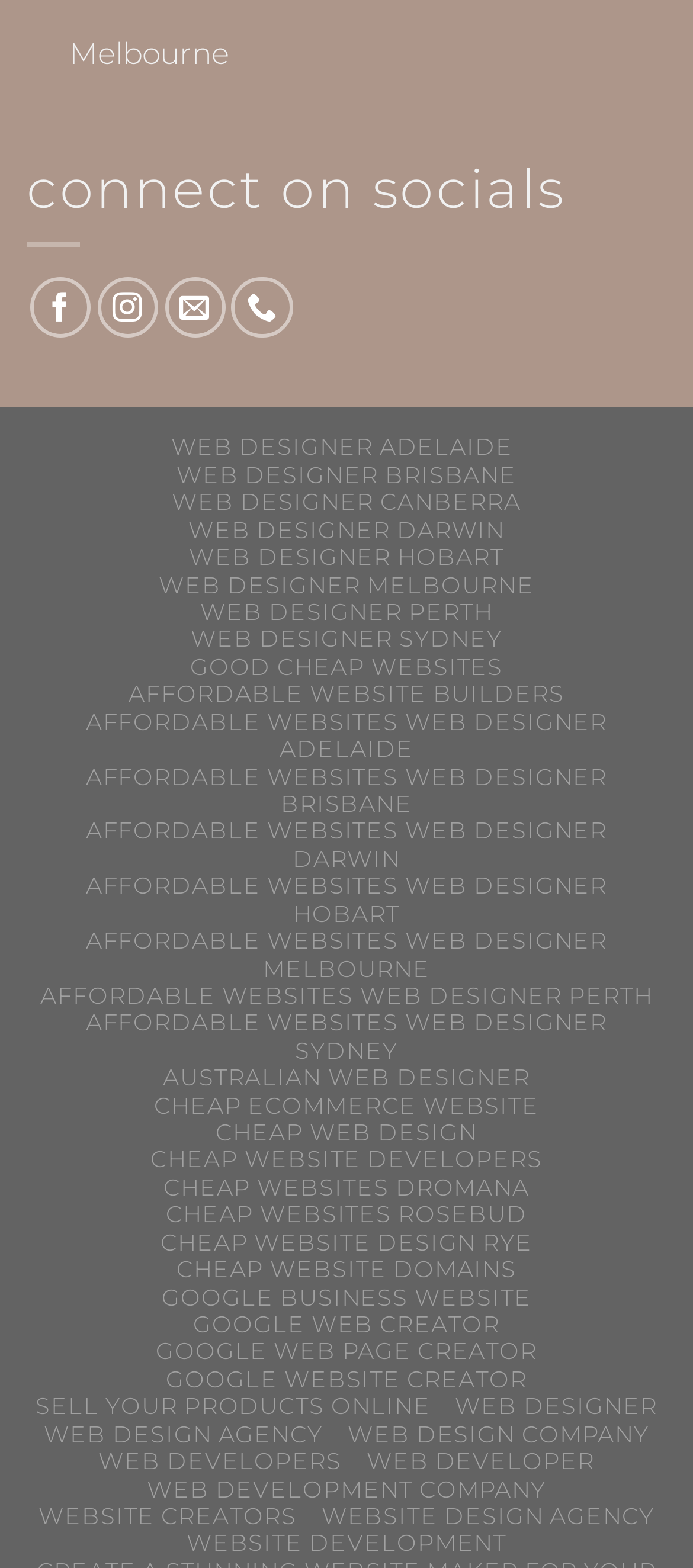What is the last link on the webpage?
Based on the image, answer the question with as much detail as possible.

The last link on the webpage is 'WEBSITE DEVELOPMENT' with bounding box coordinates [0.269, 0.976, 0.731, 0.993].